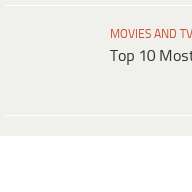Please examine the image and provide a detailed answer to the question: What is the design style of the background?

The design style of the background can be described as clean and minimalist, as mentioned in the caption, which emphasizes the title in a bold, dark font.